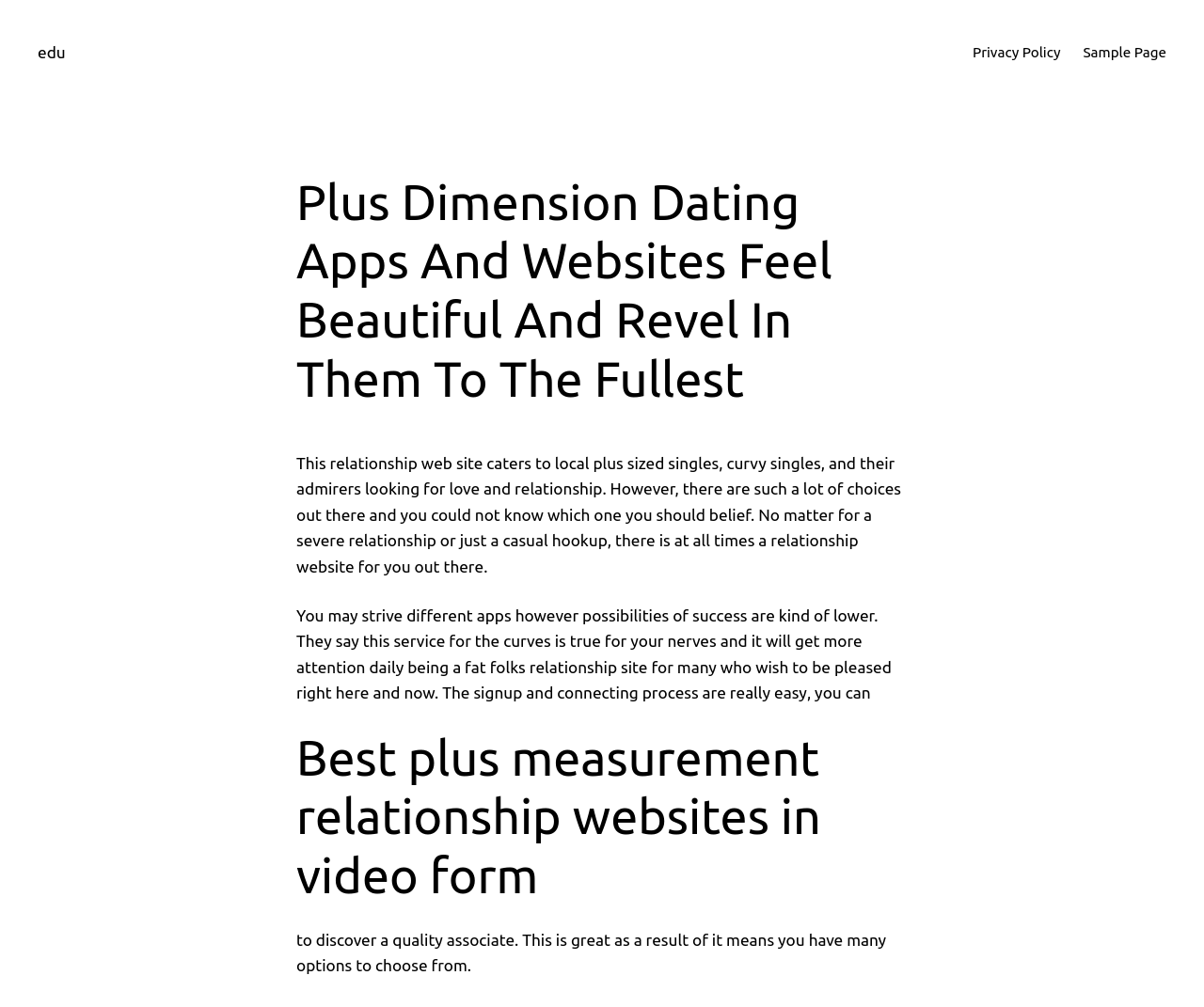Elaborate on the different components and information displayed on the webpage.

The webpage is a dating website catering to plus-sized singles, curvy singles, and their admirers. At the top-left corner, there is a link to the website's homepage labeled "edu". On the top-right corner, there is a menu with links to "Privacy Policy" and "Sample Page". 

Below the menu, there is a large heading that reads "Plus Dimension Dating Apps And Websites Feel Beautiful And Revel In Them To The Fullest". 

Underneath the heading, there is a paragraph of text that describes the website's purpose, stating that it caters to plus-sized singles and their admirers looking for love and relationships. The text also mentions that there are many choices out there, but it can be difficult to know which one to trust.

Below this paragraph, there is another paragraph of text that continues to describe the website's benefits, stating that it is a fat people's relationship site that gets more attention daily and has an easy signup and connecting process.

Further down, there is a heading that reads "Best plus size dating websites in video form". Below this heading, there is a final paragraph of text that mentions the importance of having many options to choose from when looking for a quality partner.